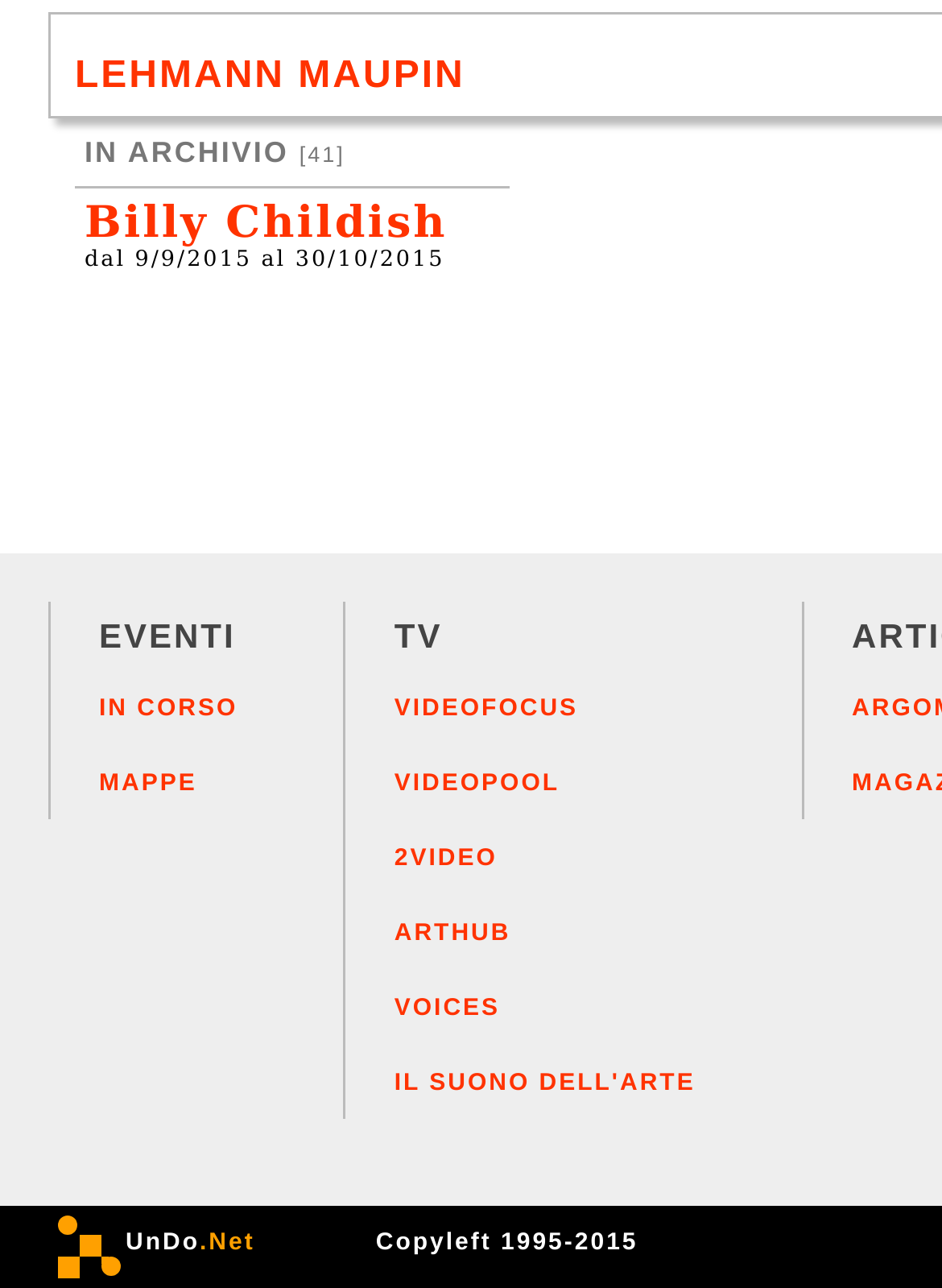Please locate the bounding box coordinates of the element's region that needs to be clicked to follow the instruction: "visit LEHMANN MAUPIN". The bounding box coordinates should be provided as four float numbers between 0 and 1, i.e., [left, top, right, bottom].

[0.079, 0.044, 0.494, 0.076]